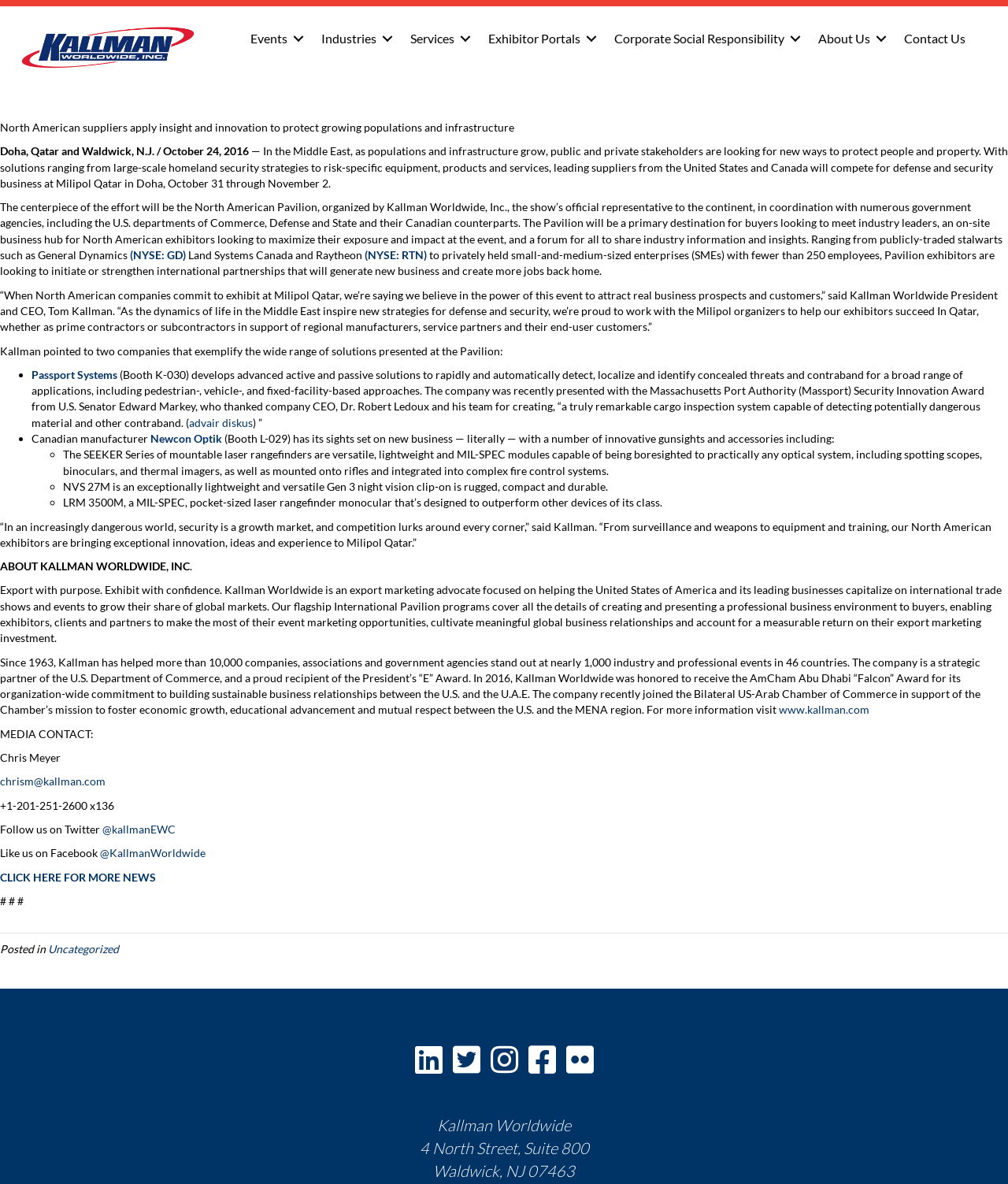Please identify the bounding box coordinates of the element's region that should be clicked to execute the following instruction: "Contact us by phone". The bounding box coordinates must be four float numbers between 0 and 1, i.e., [left, top, right, bottom].

None